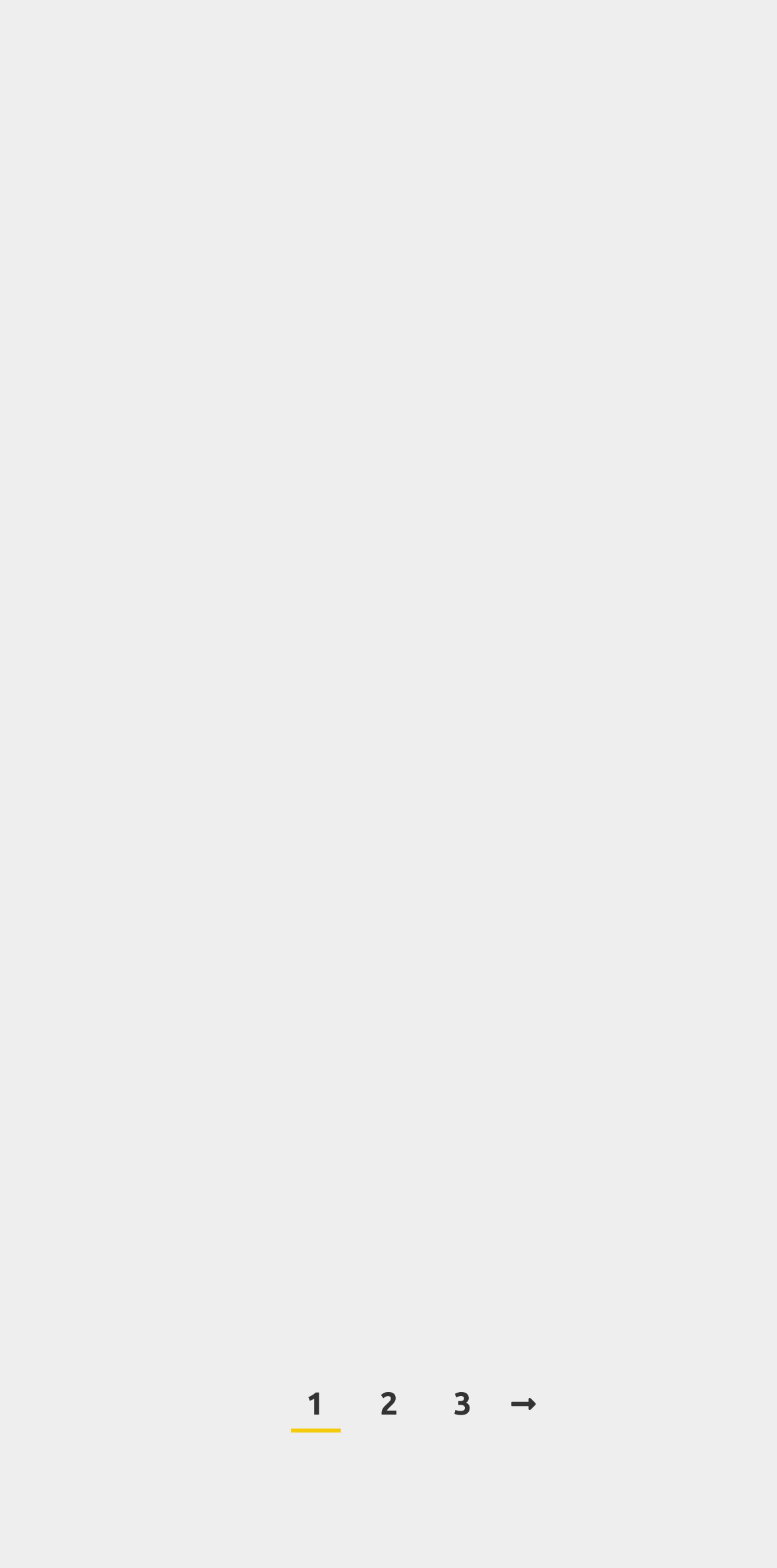Please determine the bounding box coordinates of the element's region to click in order to carry out the following instruction: "Get in touch with Luis". The coordinates should be four float numbers between 0 and 1, i.e., [left, top, right, bottom].

None